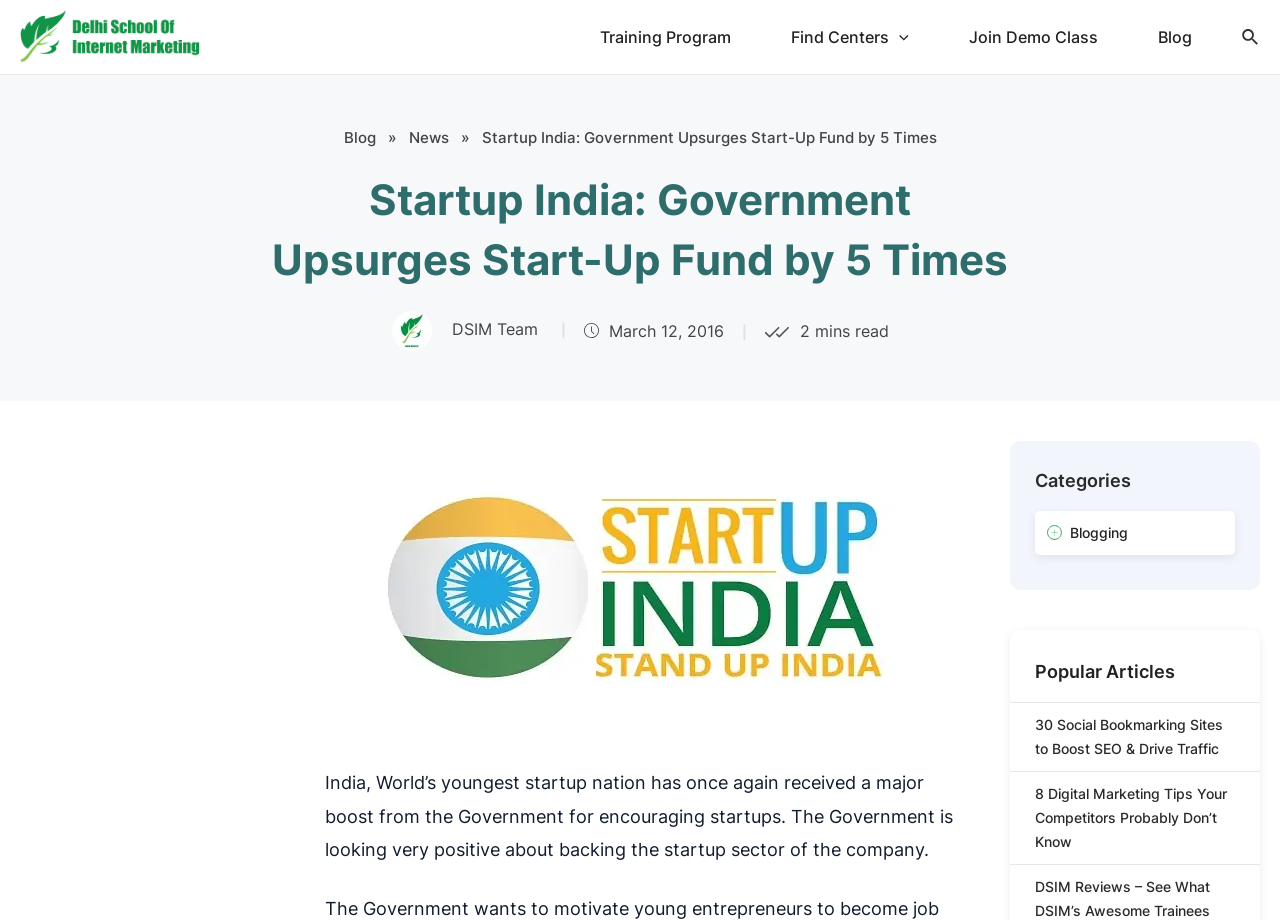Predict the bounding box of the UI element that fits this description: "Blog".

[0.268, 0.139, 0.293, 0.16]